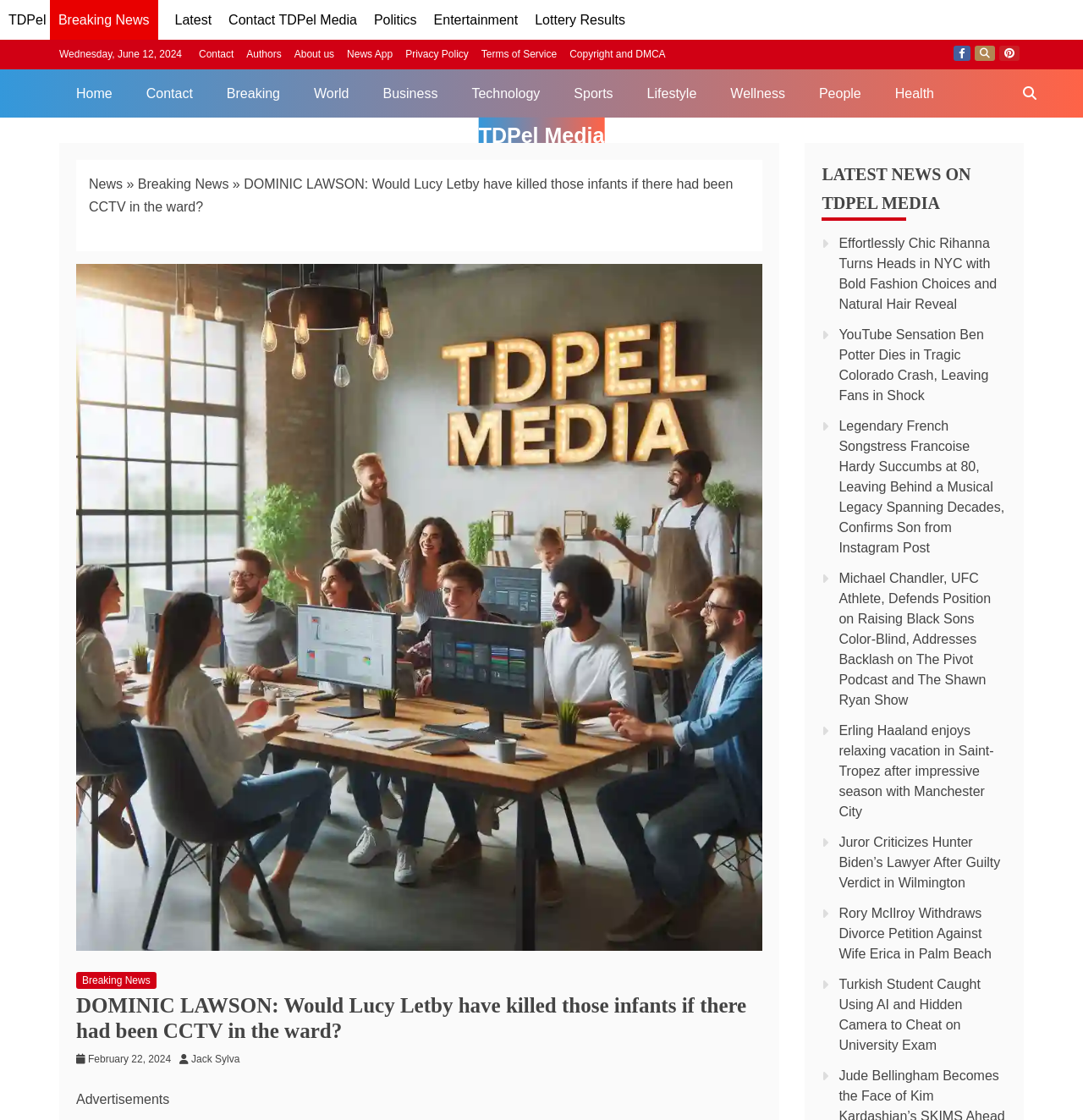Determine the bounding box coordinates for the area you should click to complete the following instruction: "Search for something on TDPel Media".

[0.933, 0.062, 0.969, 0.105]